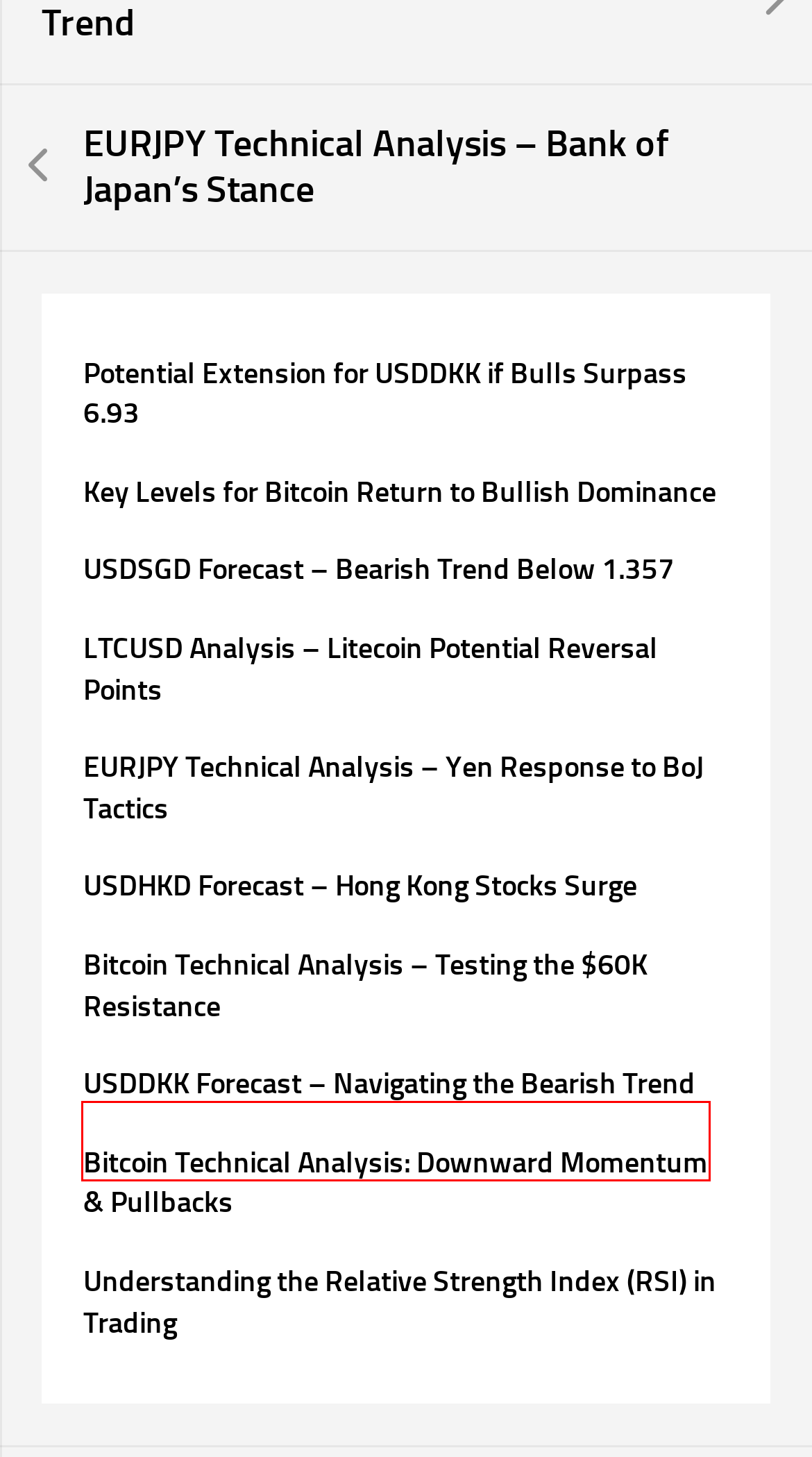Using the screenshot of a webpage with a red bounding box, pick the webpage description that most accurately represents the new webpage after the element inside the red box is clicked. Here are the candidates:
A. USDDKK Forecast - Navigating The Bearish Trend
B. Bitcoin Technical Analysis: Downward Momentum & Pullbacks
C. In-Depth Ichimoku NZDUSD Market Analysis
D. LTCUSD Analysis - Litecoin Potential Reversal Points
E. Bitcoin Technical Analysis - Testing The $60K Resistance
F. EURJPY Technical Analysis - Bank Of Japan's Stance
G. Key Levels For Bitcoin Return To Bullish Dominance
H. USDSGD Forecast - Bearish Trend Below 1.357

B